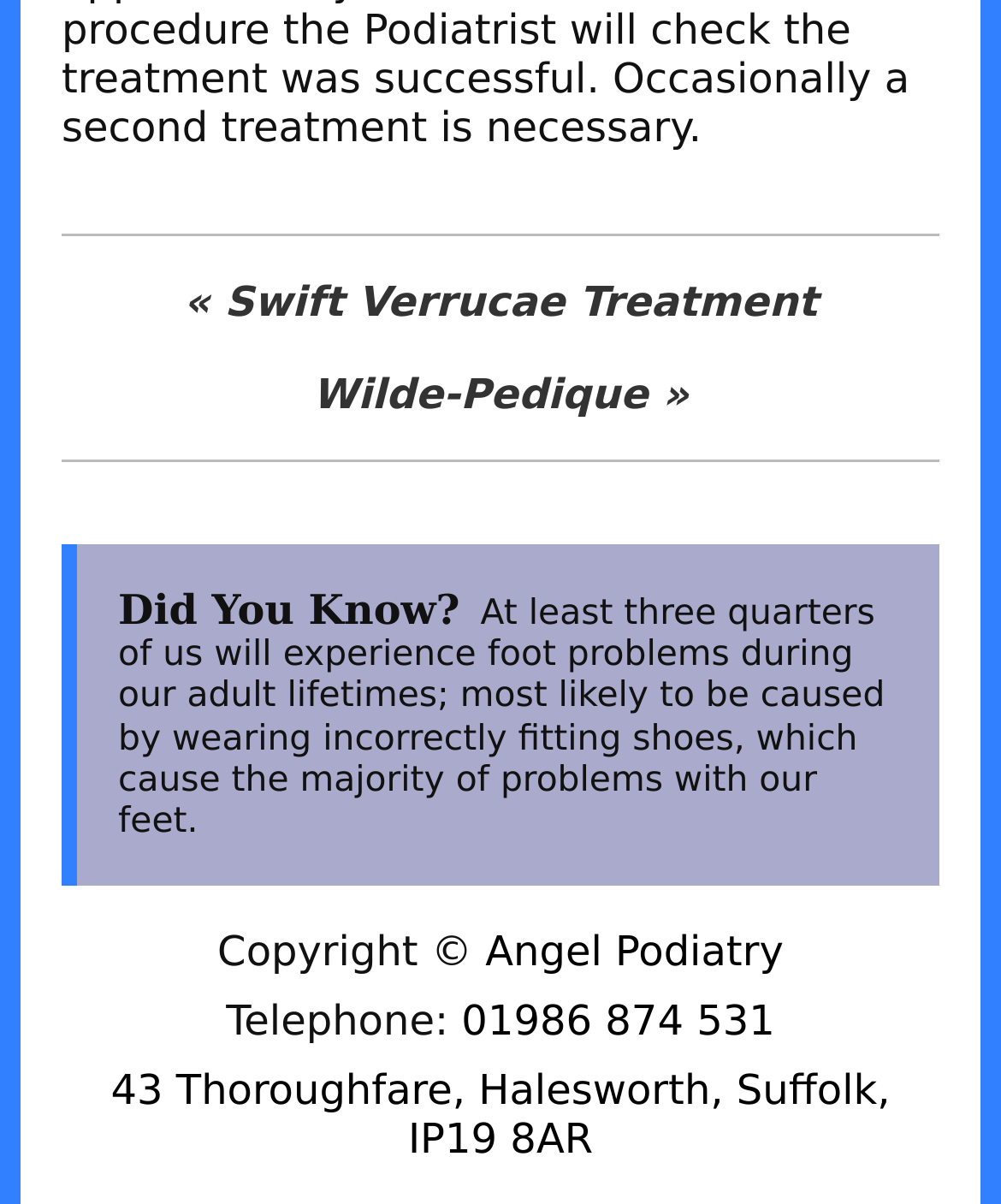Given the element description: "01986 874 531", predict the bounding box coordinates of the UI element it refers to, using four float numbers between 0 and 1, i.e., [left, top, right, bottom].

[0.461, 0.827, 0.774, 0.868]